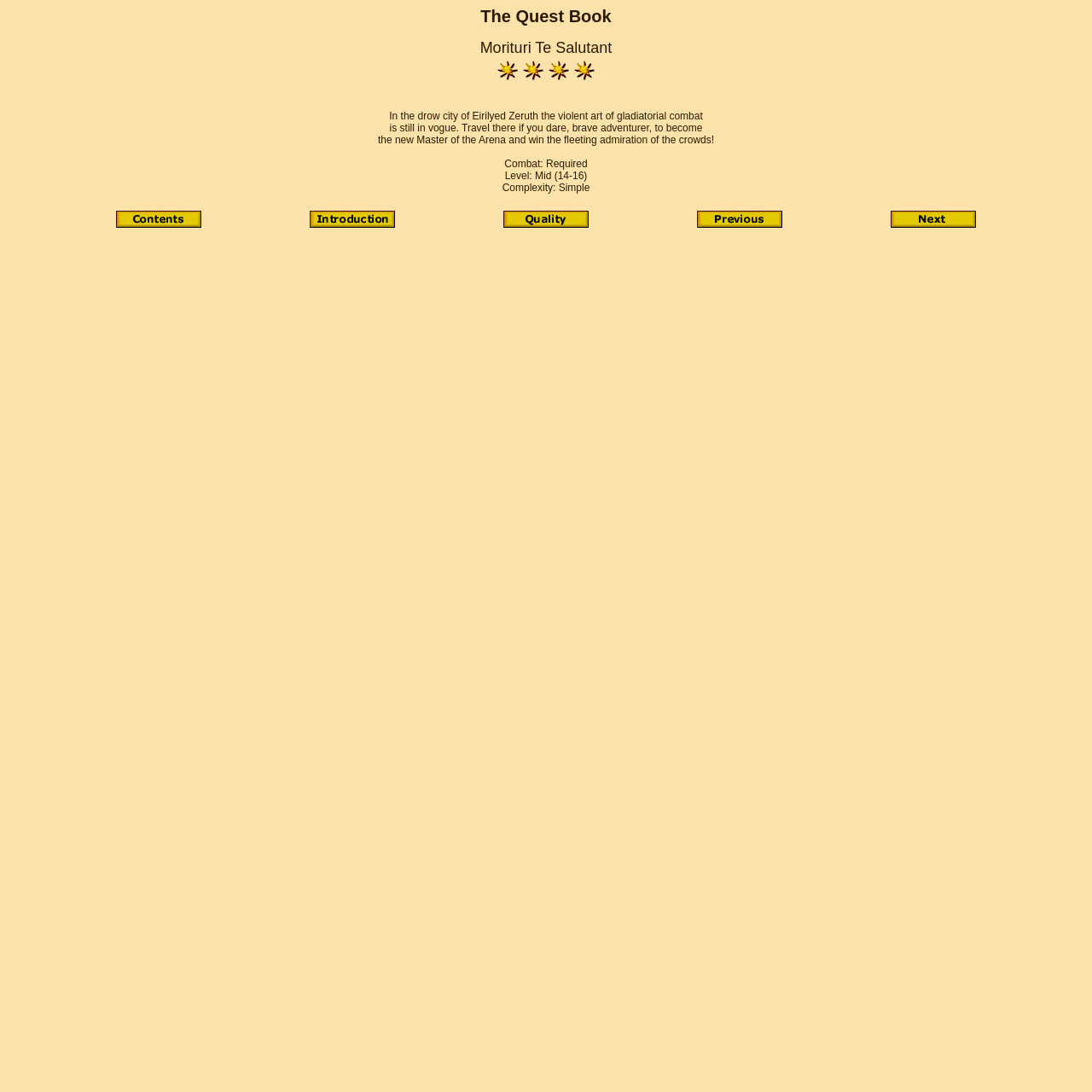What is the required level for the first quest?
Based on the image, answer the question with as much detail as possible.

I looked at the first LayoutTableCell element, which contains the quest information. Inside this element, I found a StaticText element with the text 'Level: Mid (14-16)', which indicates the required level for the first quest.